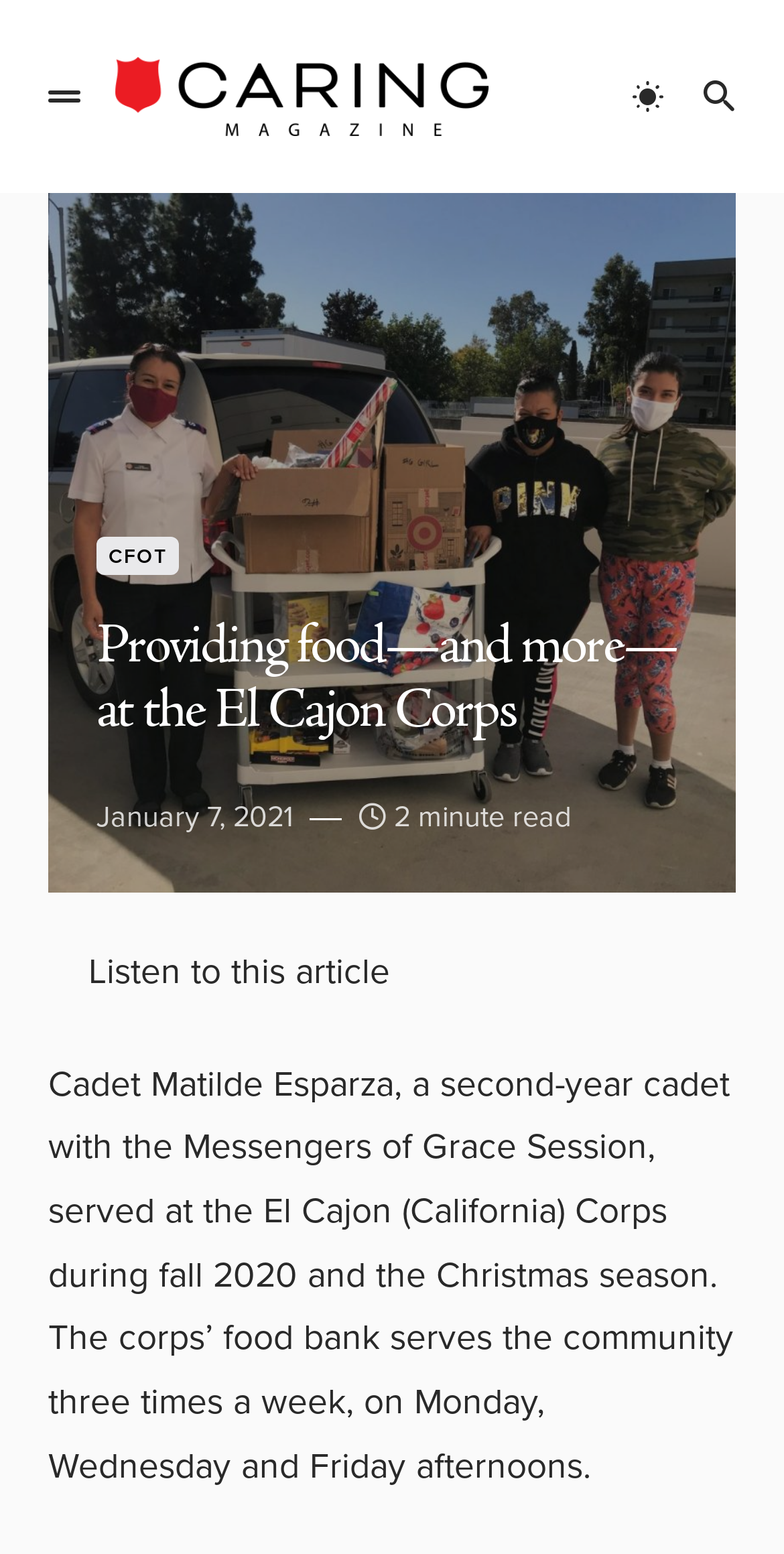What is the date of the article?
Look at the image and provide a short answer using one word or a phrase.

January 7, 2021